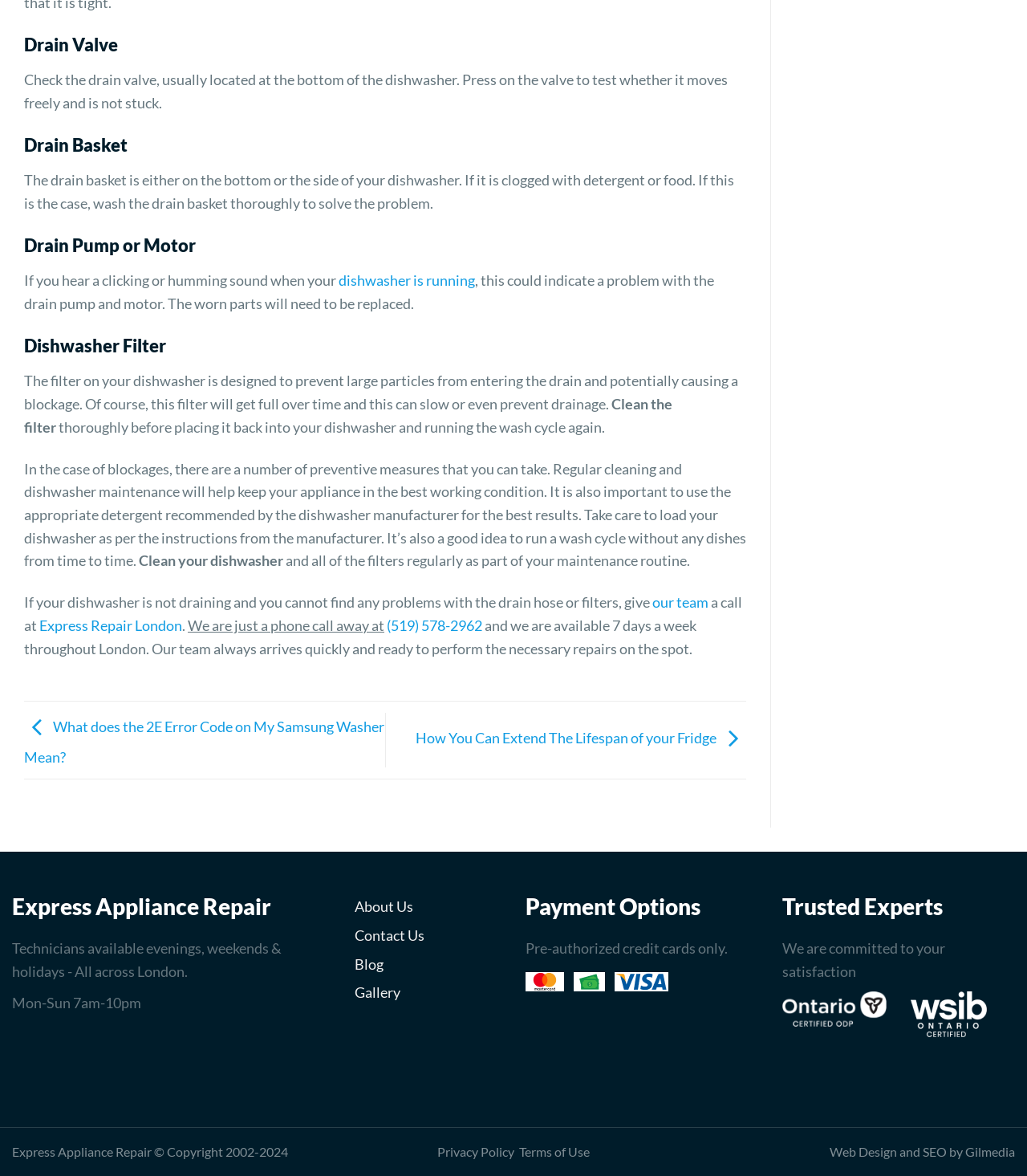Please identify the bounding box coordinates of where to click in order to follow the instruction: "Call the phone number".

[0.377, 0.524, 0.47, 0.539]